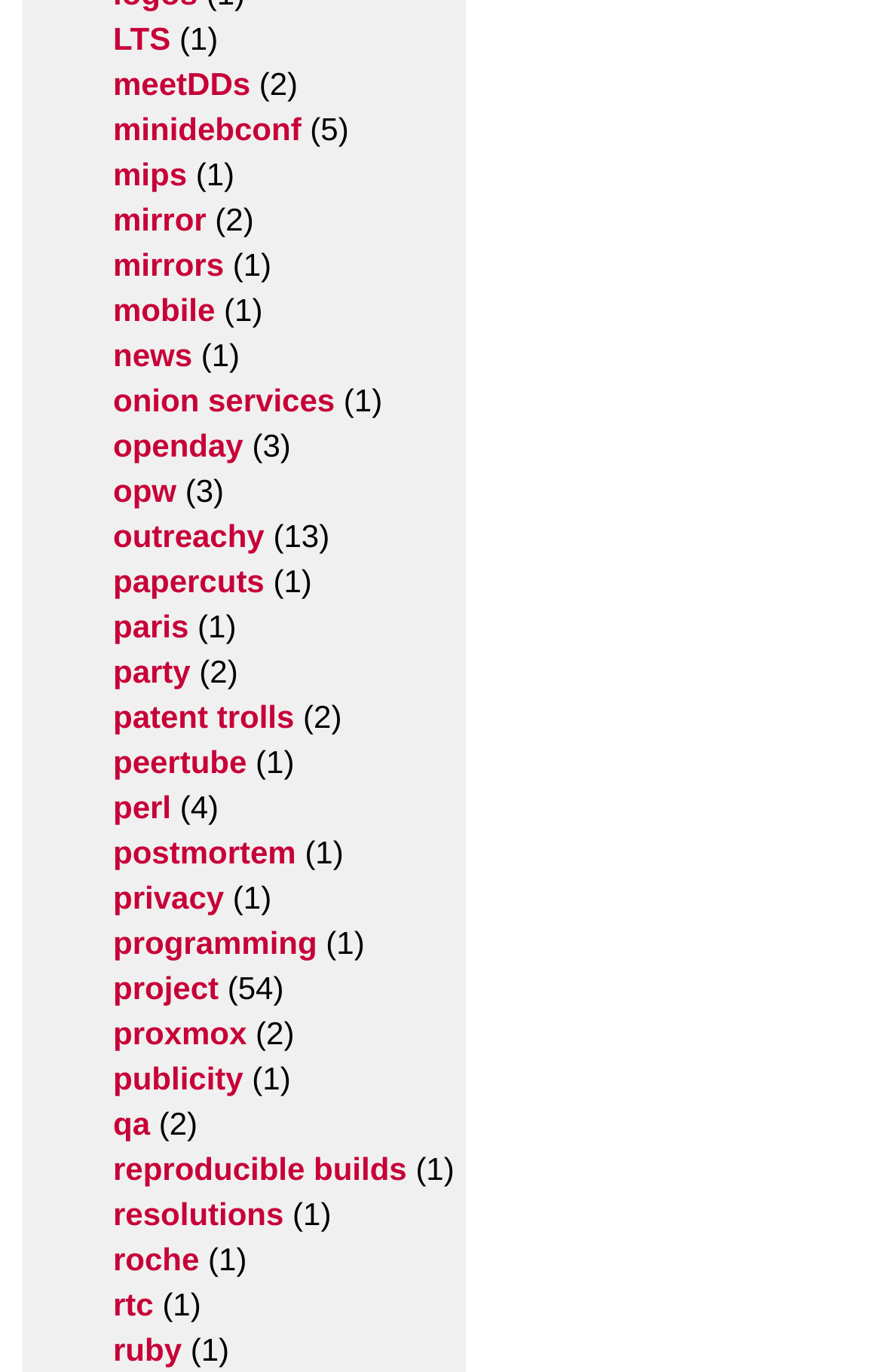Respond to the question below with a concise word or phrase:
What is the last link on the webpage?

rtc